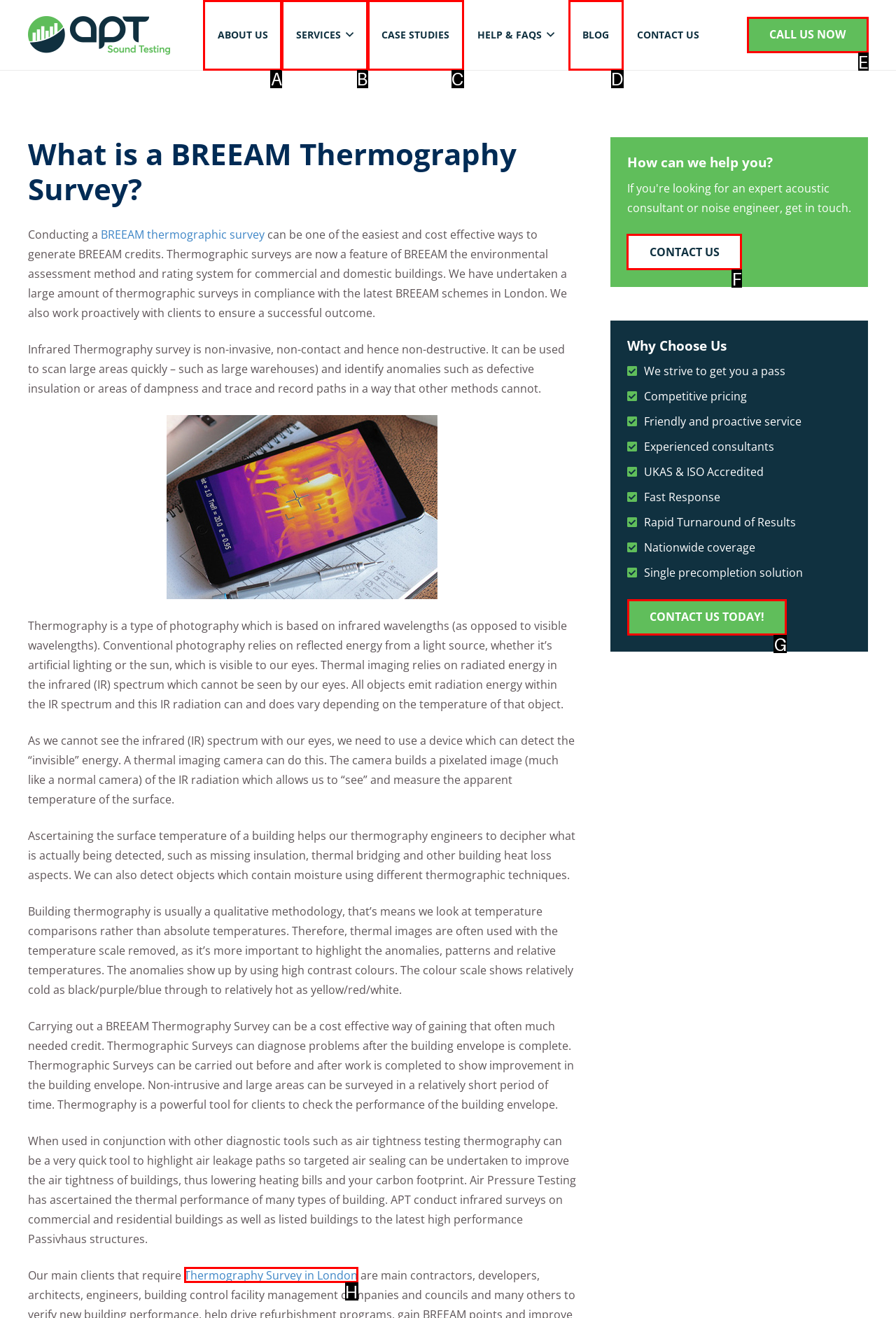Determine the right option to click to perform this task: Get in touch with us today
Answer with the correct letter from the given choices directly.

G